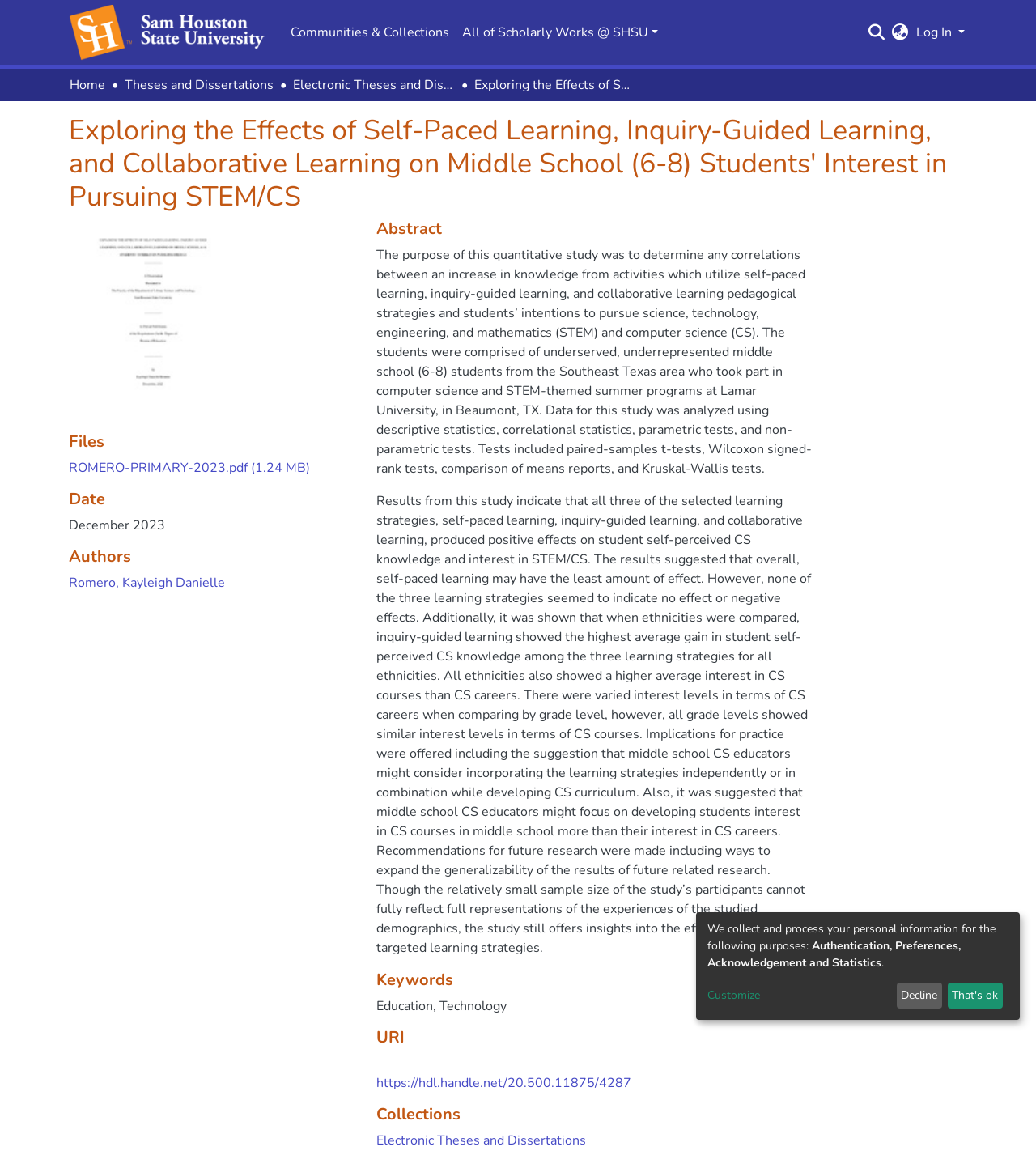Please analyze the image and provide a thorough answer to the question:
What is the purpose of the search textbox?

I inferred the purpose of the search textbox by its location in the navigation bar and the presence of a submit search button next to it, which suggests that it is used to search for something on the website.